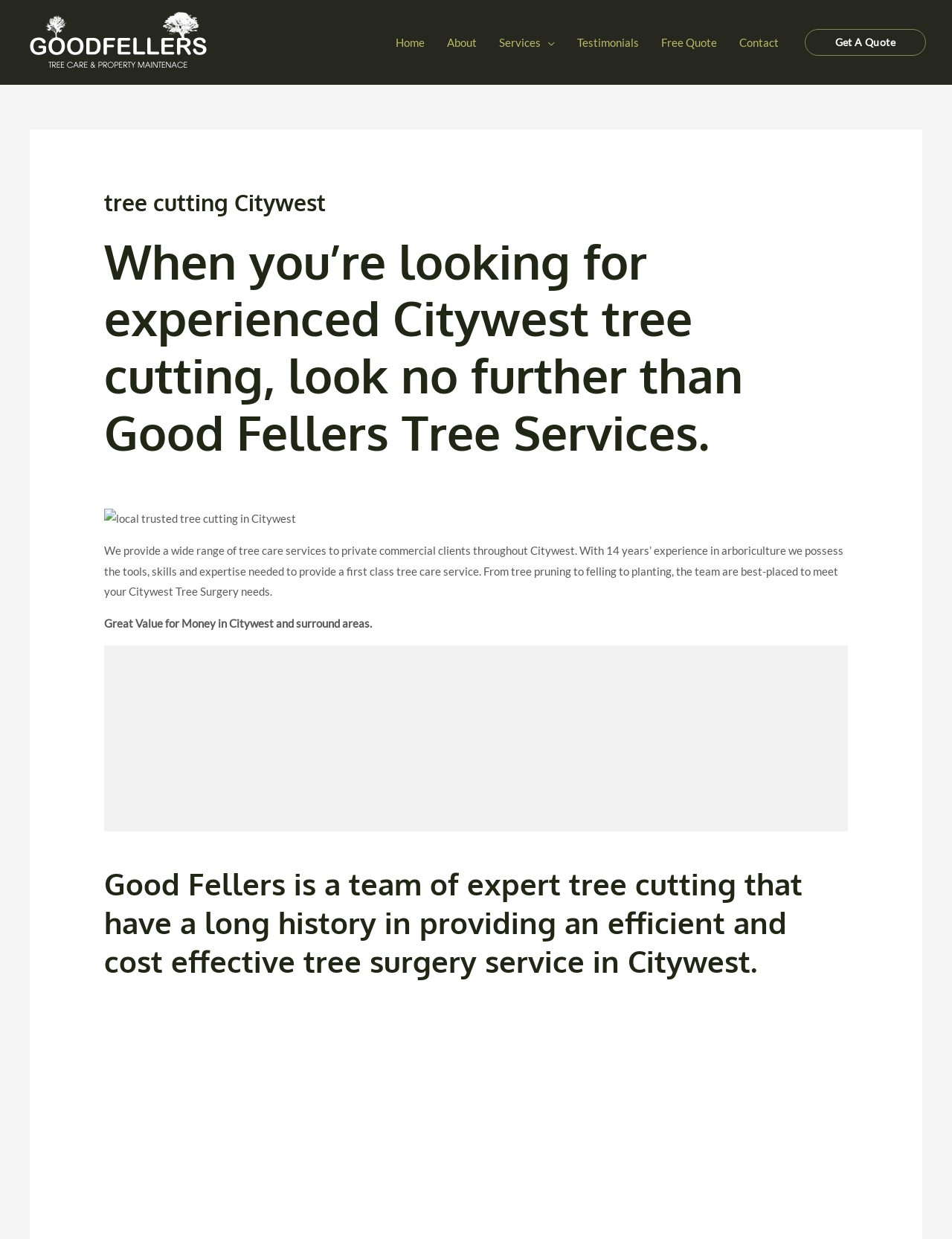Please determine the bounding box coordinates of the element's region to click in order to carry out the following instruction: "visit the home page". The coordinates should be four float numbers between 0 and 1, i.e., [left, top, right, bottom].

[0.404, 0.013, 0.457, 0.055]